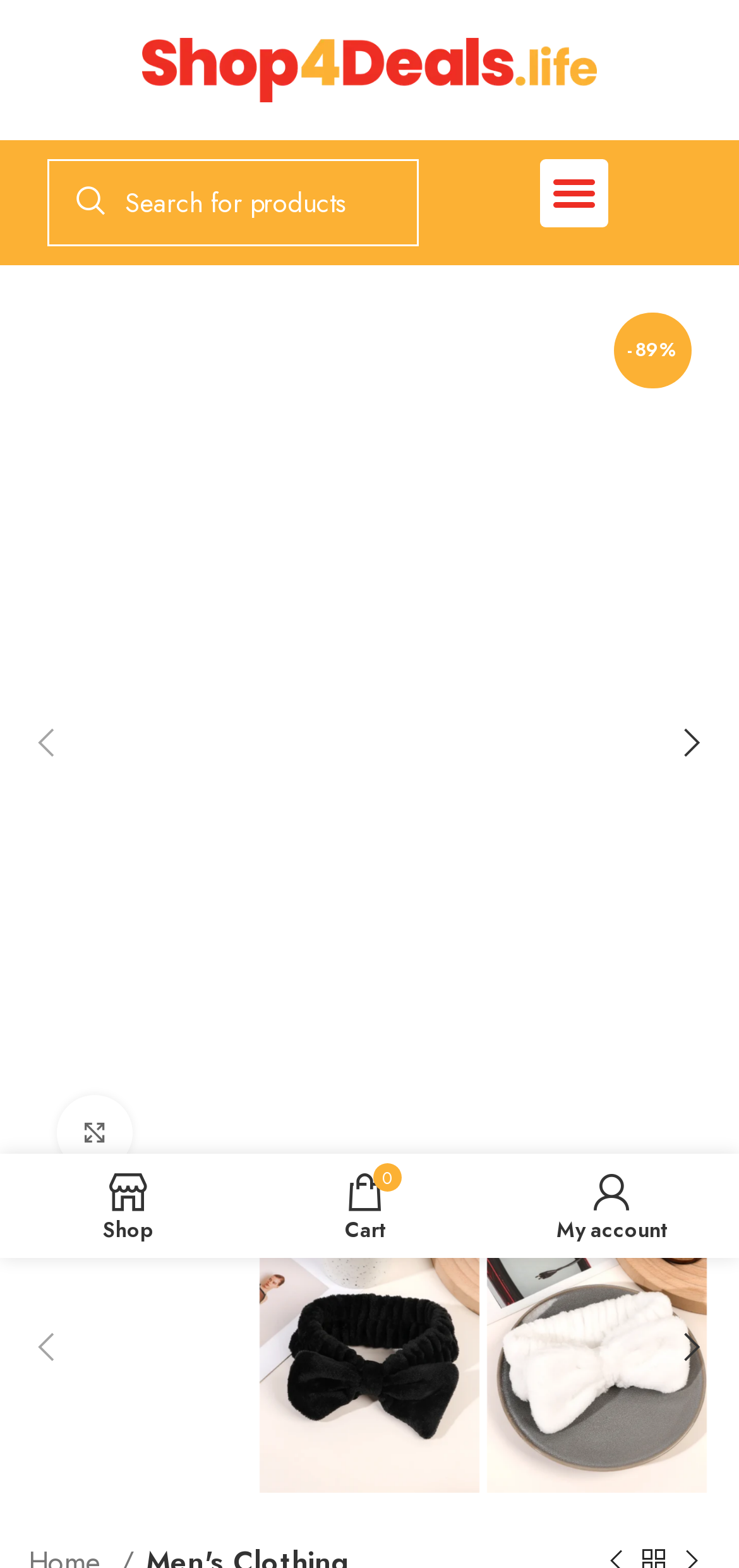Describe the webpage meticulously, covering all significant aspects.

This webpage appears to be an e-commerce product page. At the top, there is a search bar with a text box and a search button, allowing users to search for products. To the right of the search bar, there is a menu toggle button. 

Below the search bar, there is a large product image that takes up most of the width of the page. The image is surrounded by a figure element, and there is a smaller link to enlarge the image at the bottom left of the image. 

Above the product image, there is a promotional banner with a discount of 89% off. 

At the bottom of the page, there are several links and buttons. On the left, there is a "Shop" link, followed by a "My cart" button with a cart icon and a "0 Cart" link, indicating that the cart is currently empty. On the right, there is a "My account" link.